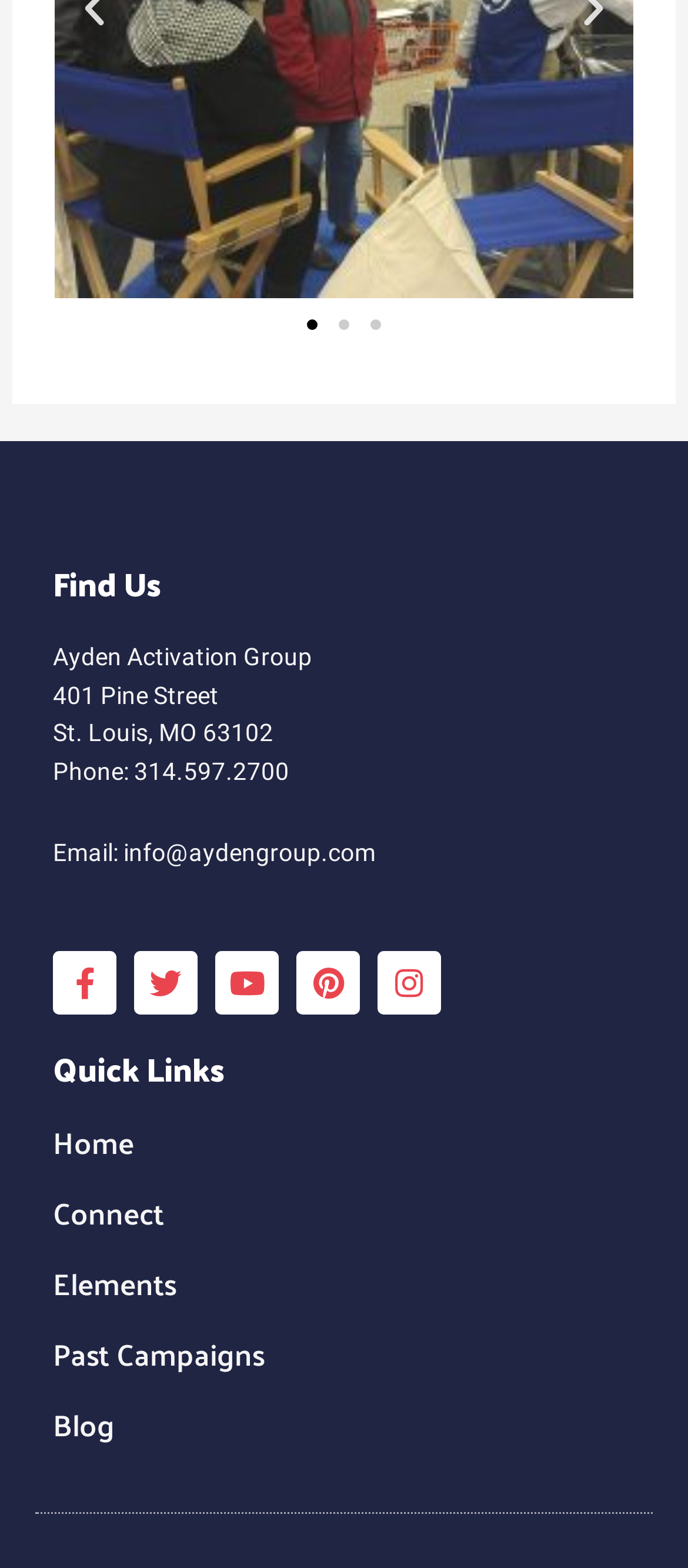Answer the question using only a single word or phrase: 
How many social media links are there?

5